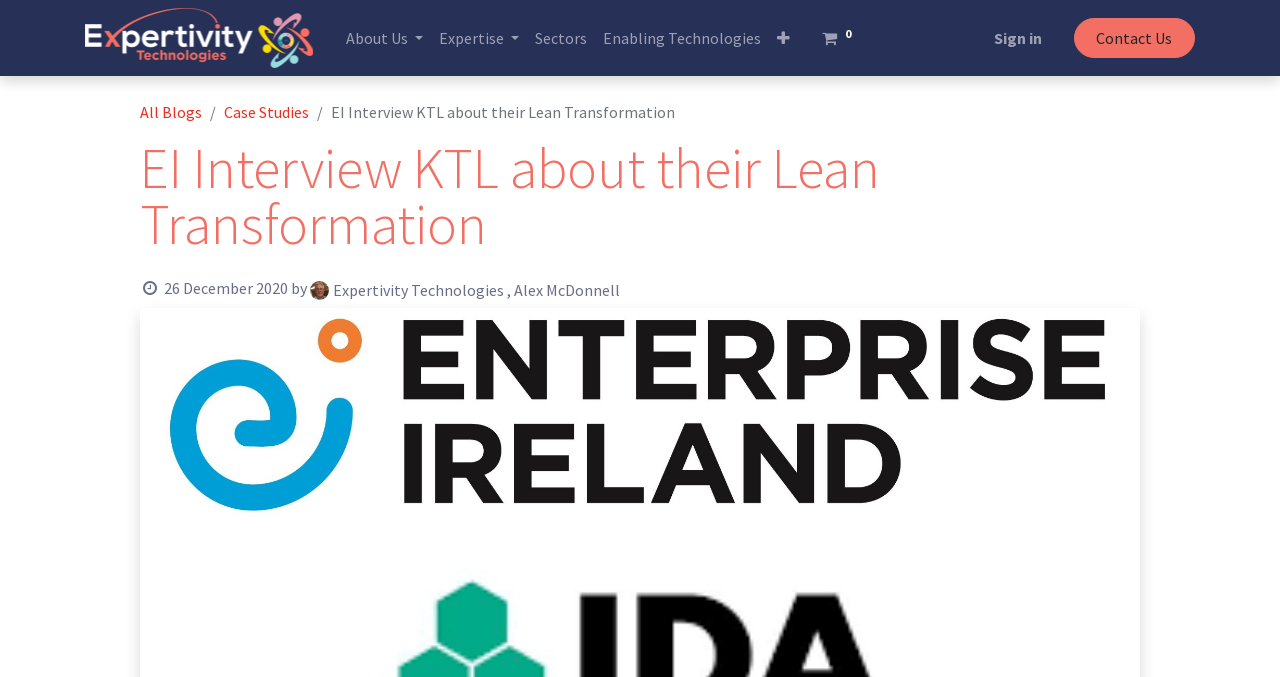Extract the main title from the webpage and generate its text.

EI Interview KTL about their Lean Transformation